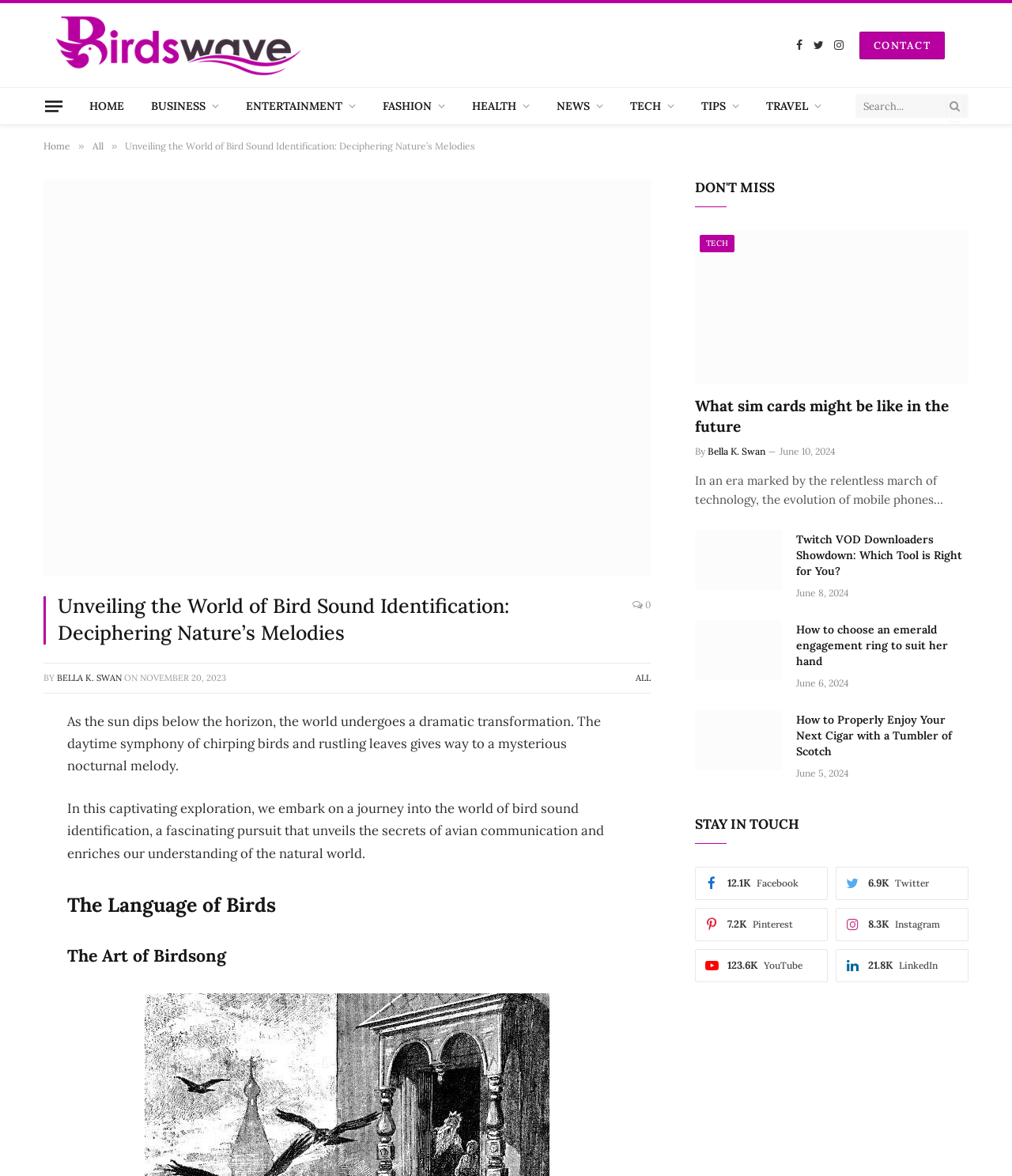Calculate the bounding box coordinates for the UI element based on the following description: "Travel". Ensure the coordinates are four float numbers between 0 and 1, i.e., [left, top, right, bottom].

[0.744, 0.075, 0.825, 0.106]